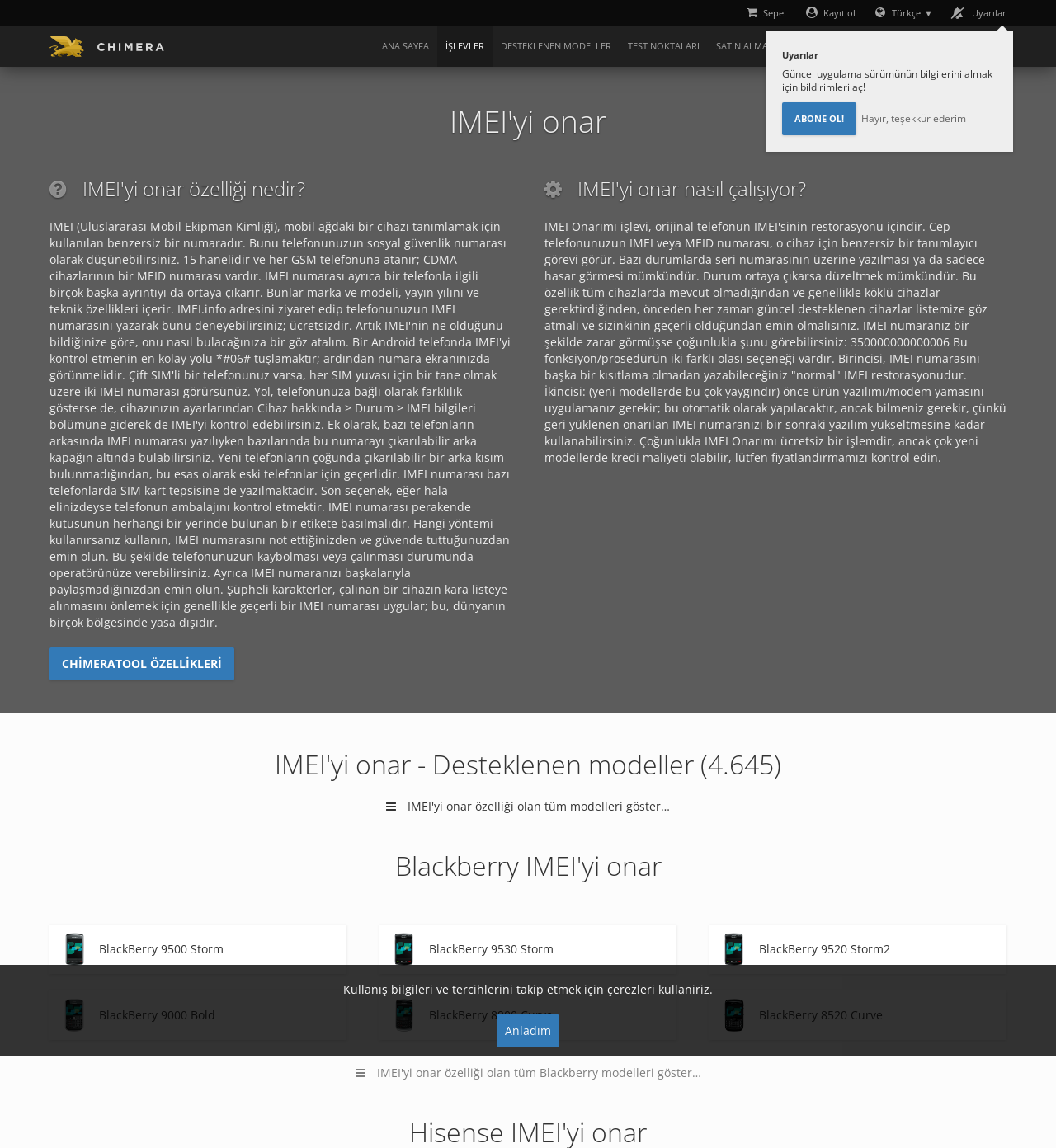Please reply to the following question with a single word or a short phrase:
How many Blackberry models are listed on the webpage?

5